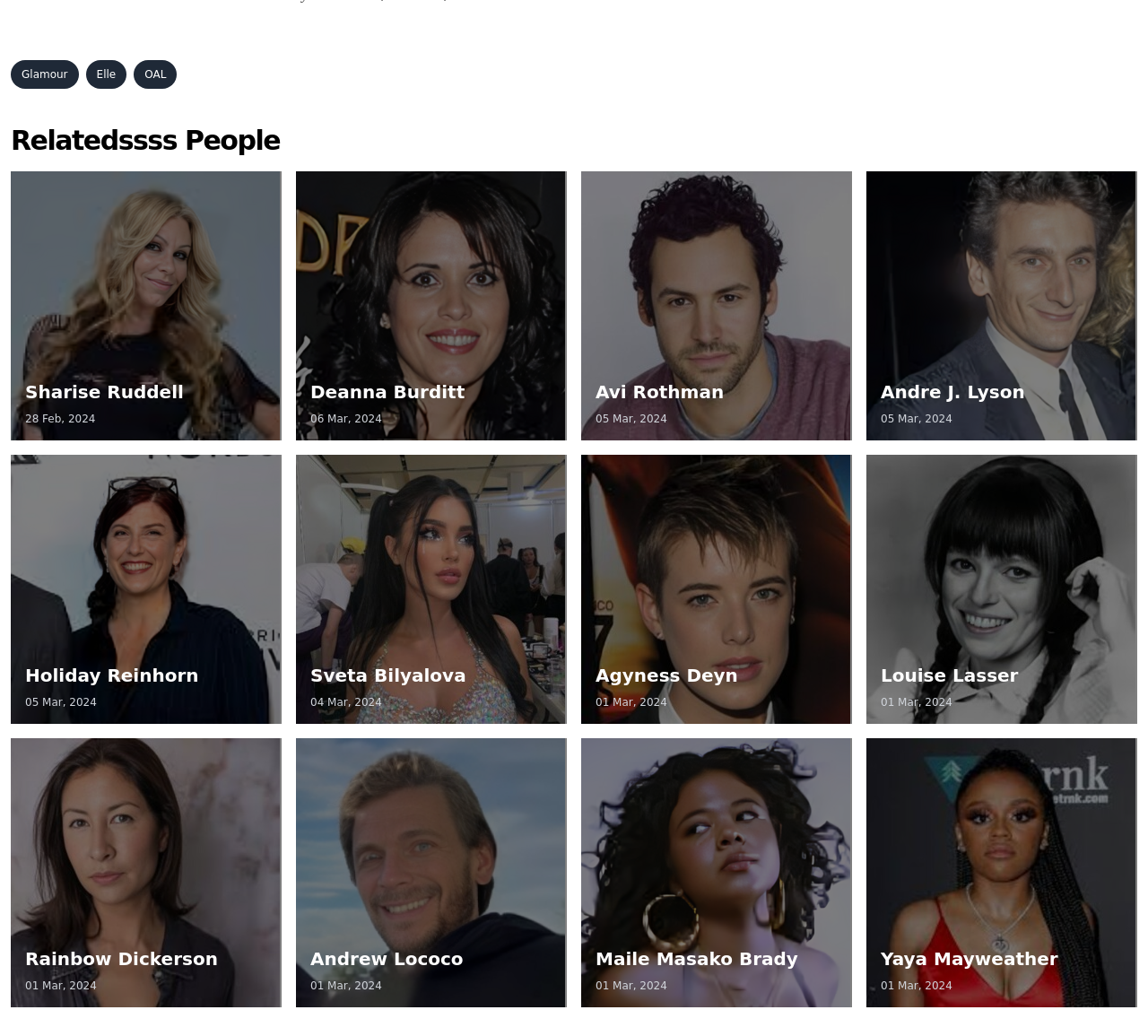Can you look at the image and give a comprehensive answer to the question:
How many links are there under 'Related People'?

I counted the number of links under the 'Related People' heading, which are 12 in total.